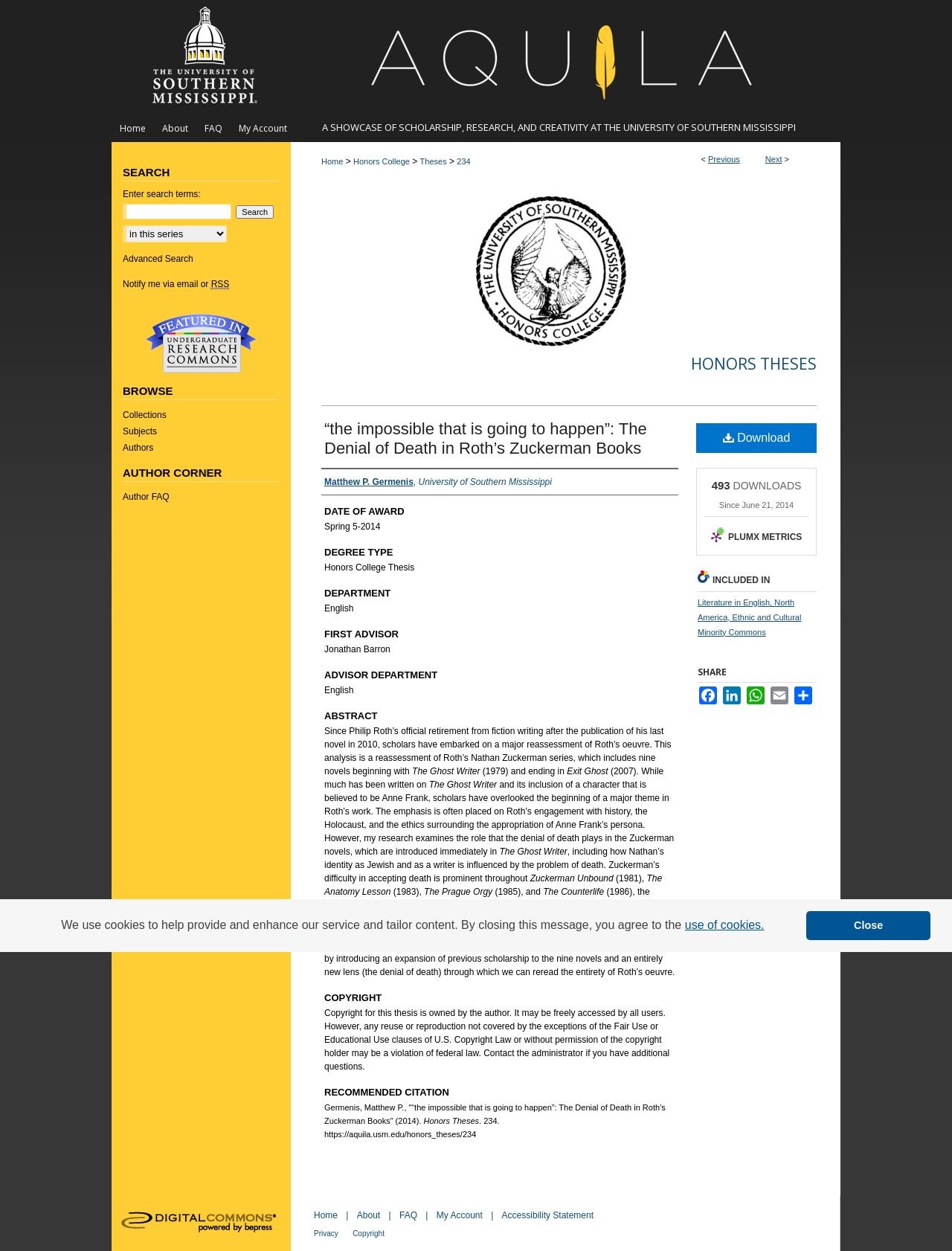Give the bounding box coordinates for the element described as: "use of cookies.".

[0.717, 0.731, 0.805, 0.749]